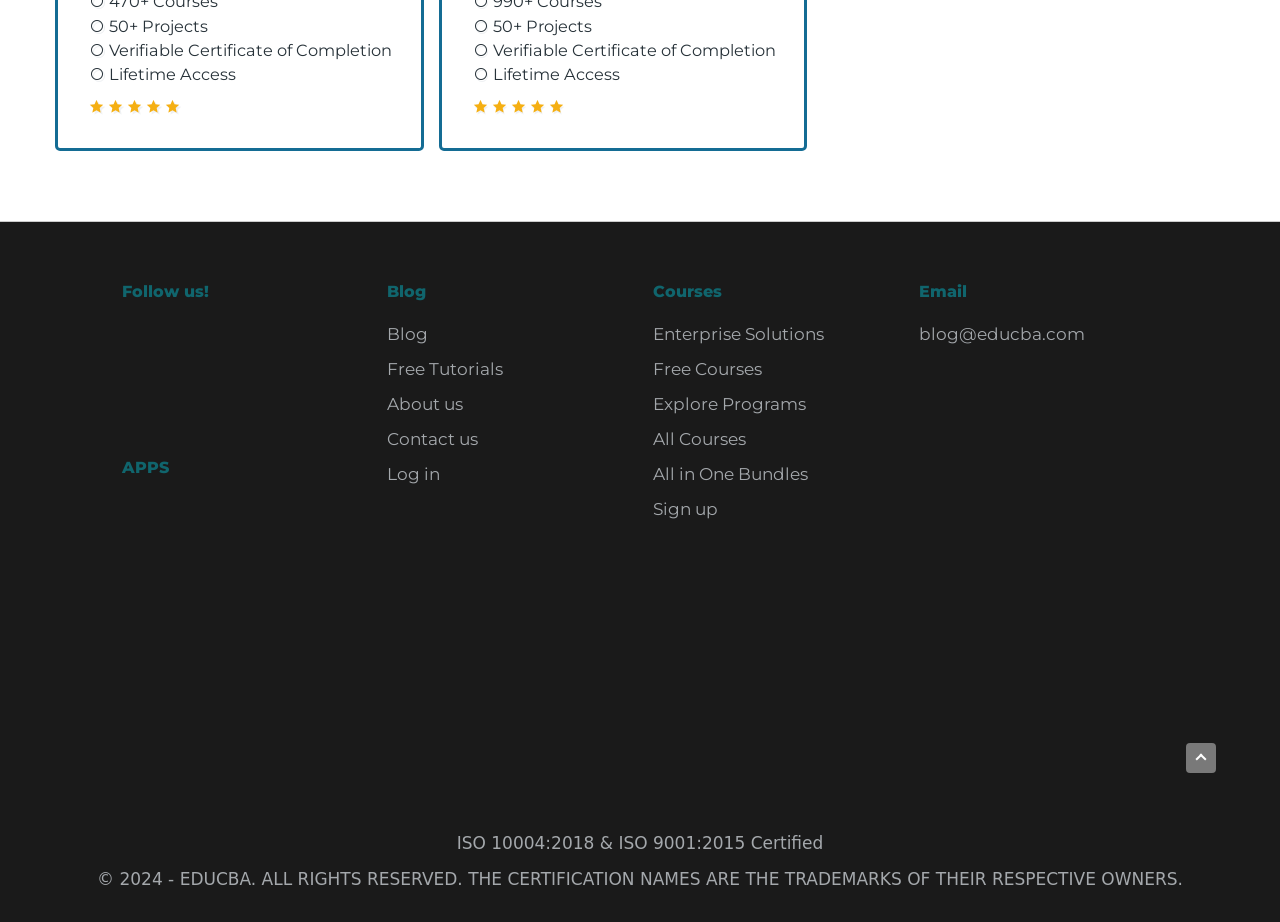Answer succinctly with a single word or phrase:
What type of content is available on the website?

Courses and blog